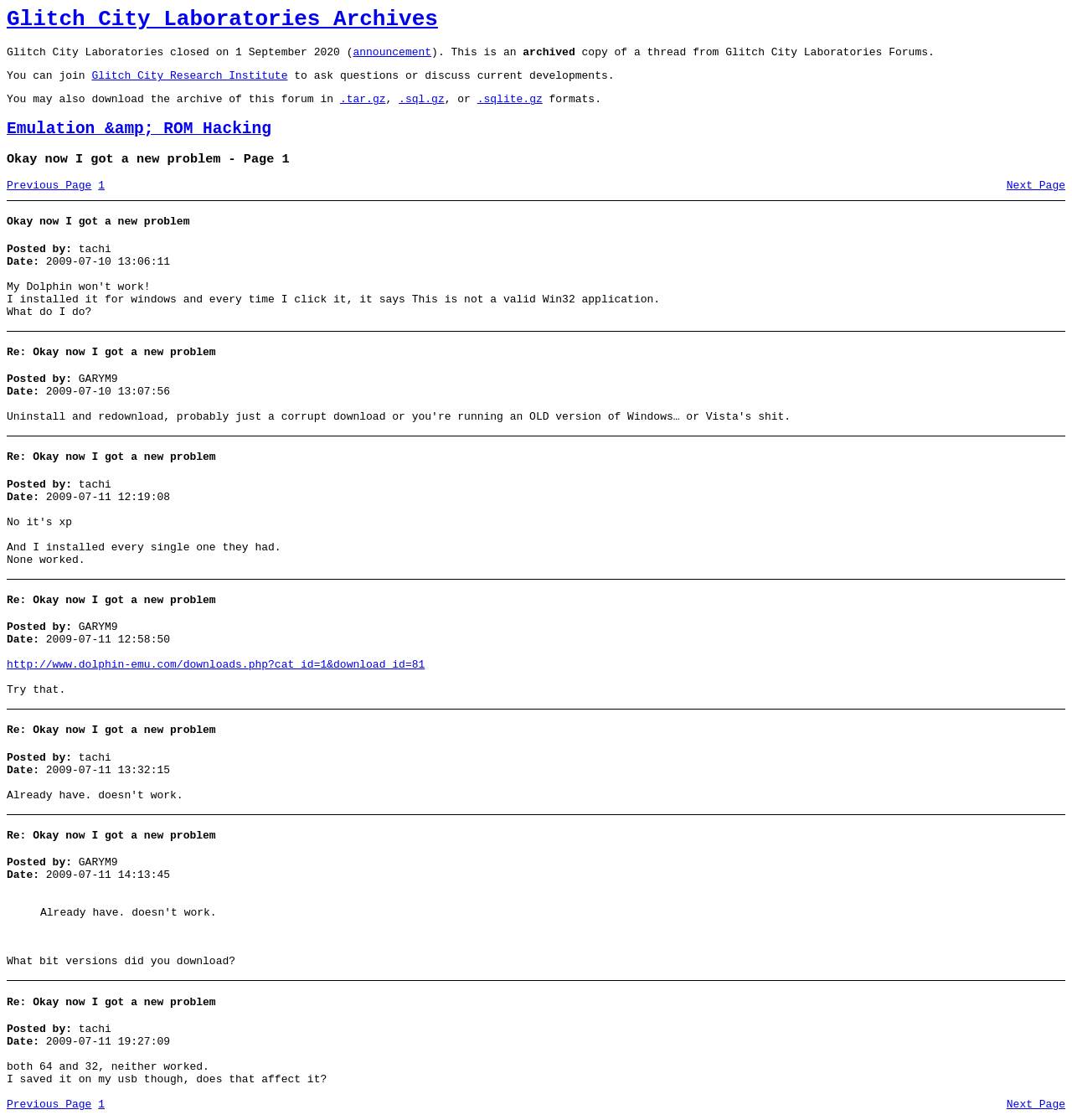Please specify the bounding box coordinates for the clickable region that will help you carry out the instruction: "Download the archive in '.tar.gz' format".

[0.317, 0.083, 0.36, 0.095]